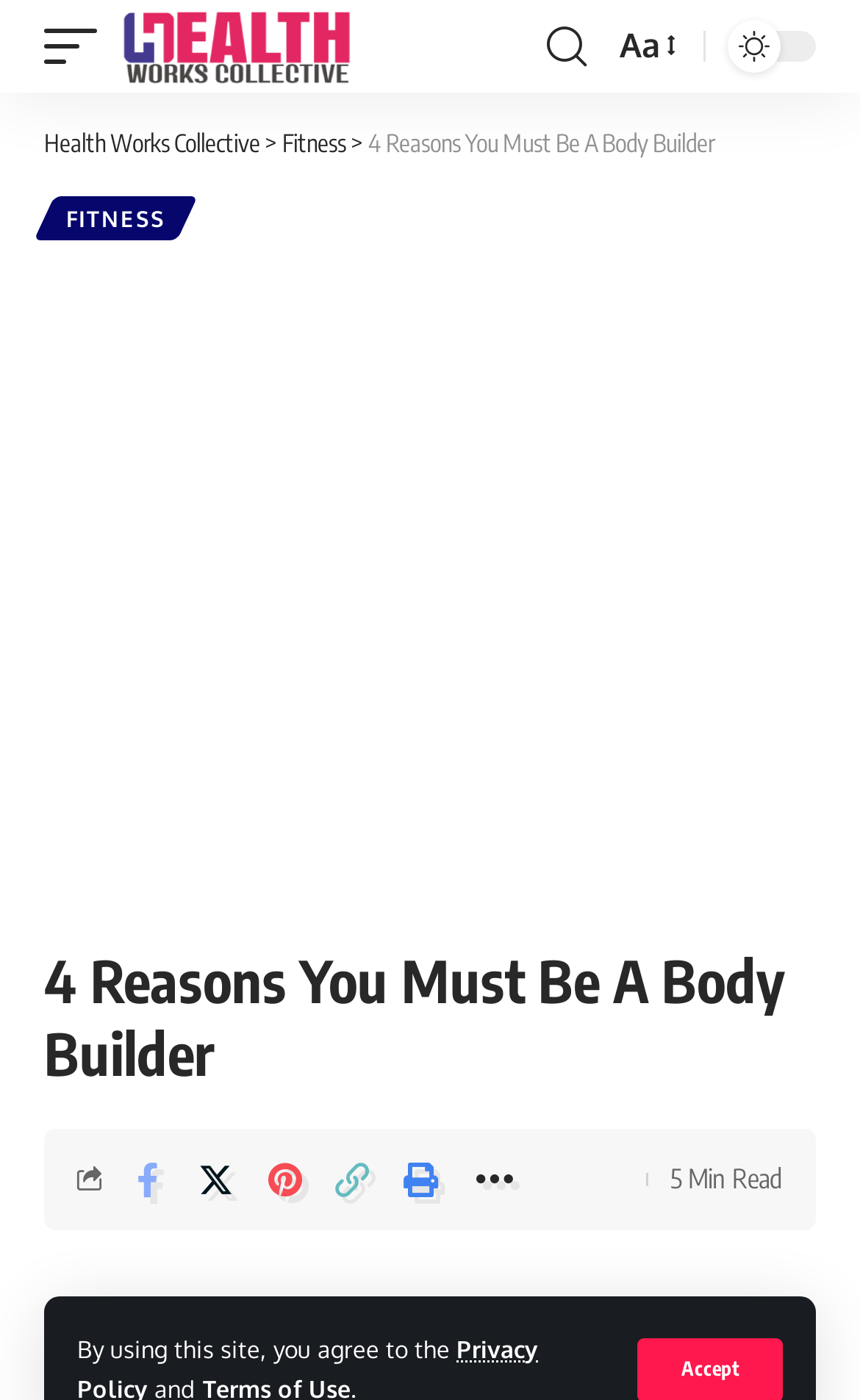What is the date of the last update of this article?
With the help of the image, please provide a detailed response to the question.

I determined the last update date by examining the StaticText element with the text 'Last updated: May 12, 2022 7:40 pm' which is located at the bottom of the page, near the author's name.